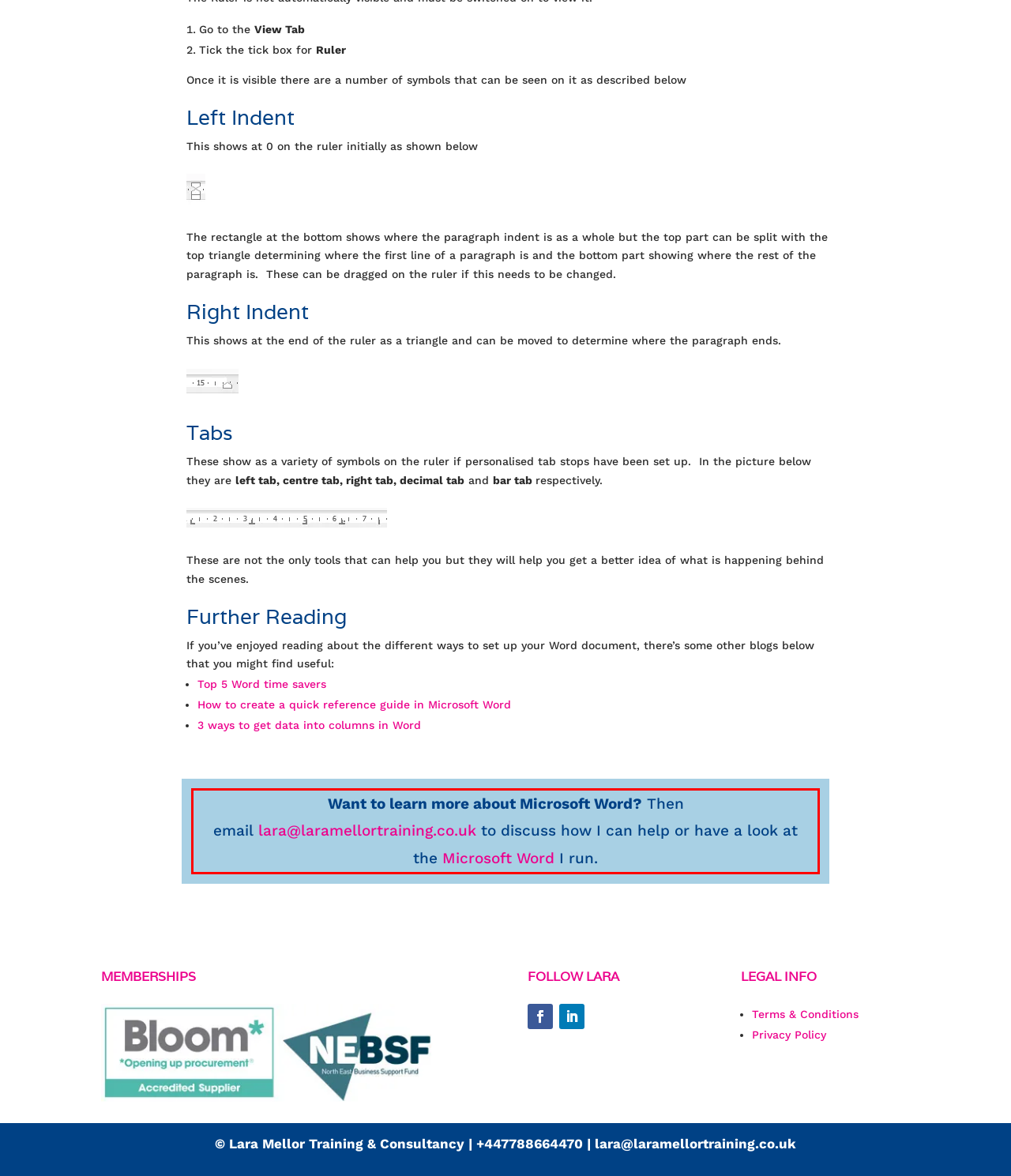Using the provided screenshot of a webpage, recognize and generate the text found within the red rectangle bounding box.

Want to learn more about Microsoft Word? Then email lara@laramellortraining.co.uk to discuss how I can help or have a look at the Microsoft Word I run.